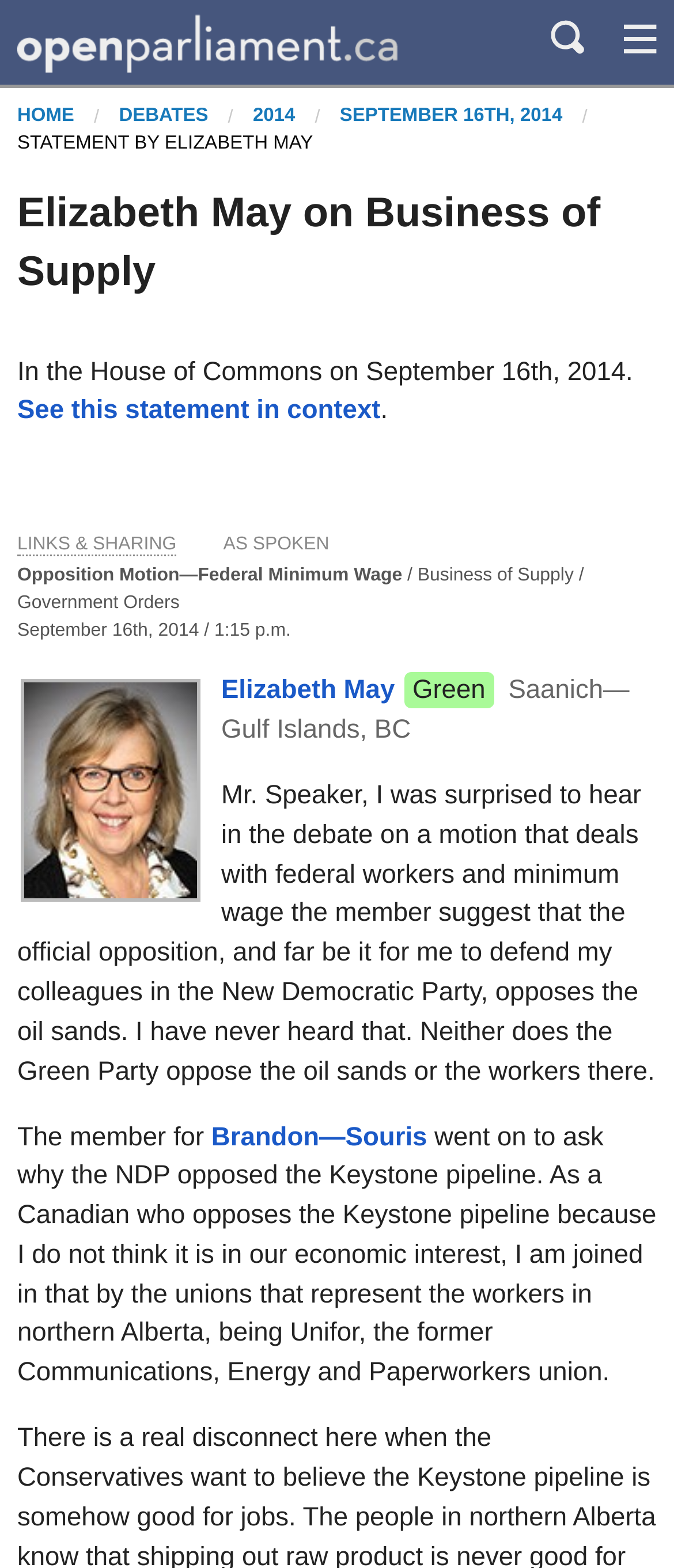What is the purpose of this webpage? Based on the screenshot, please respond with a single word or phrase.

To display a statement by Elizabeth May